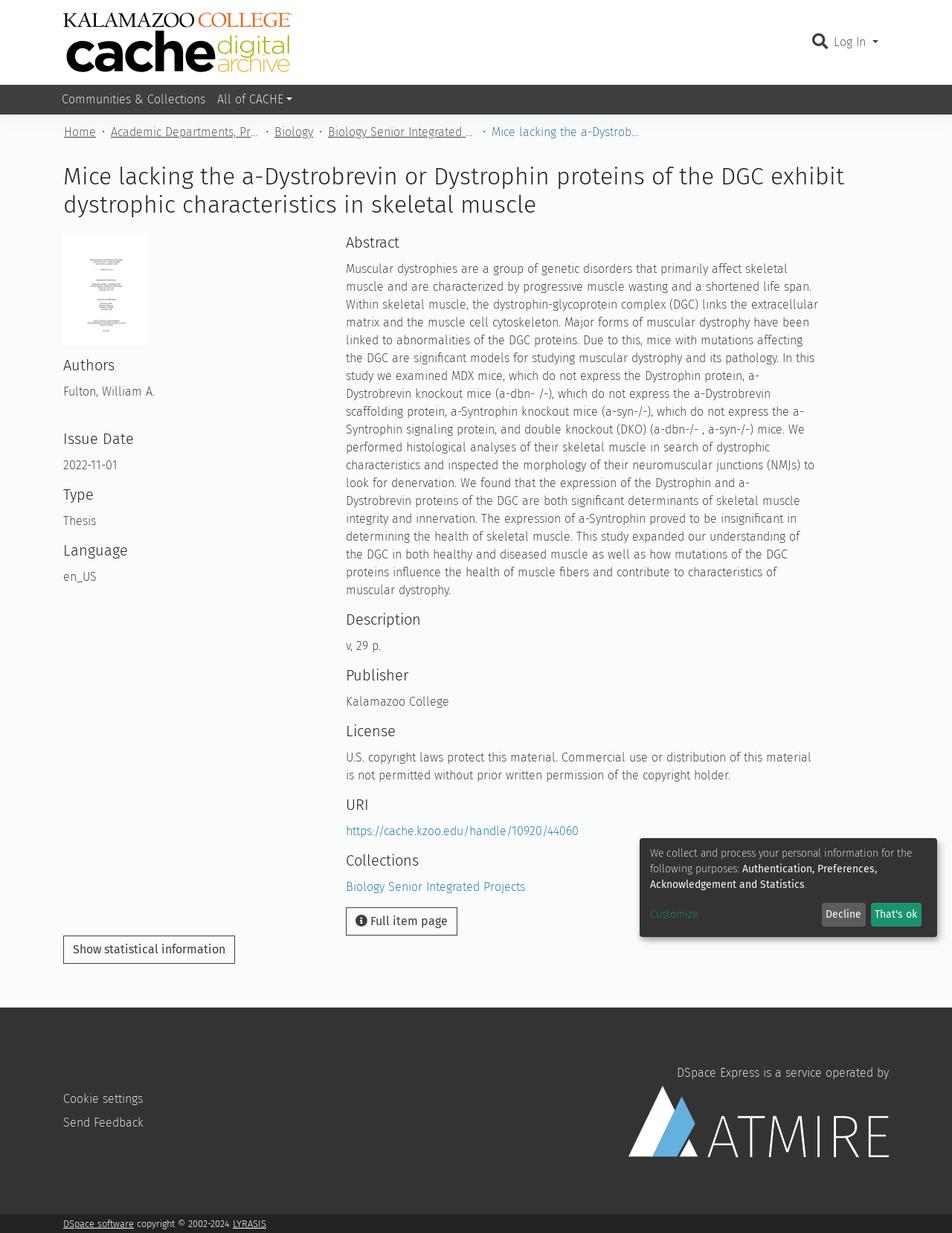Please determine the bounding box coordinates of the element to click on in order to accomplish the following task: "View the full item page". Ensure the coordinates are four float numbers ranging from 0 to 1, i.e., [left, top, right, bottom].

[0.363, 0.736, 0.48, 0.759]